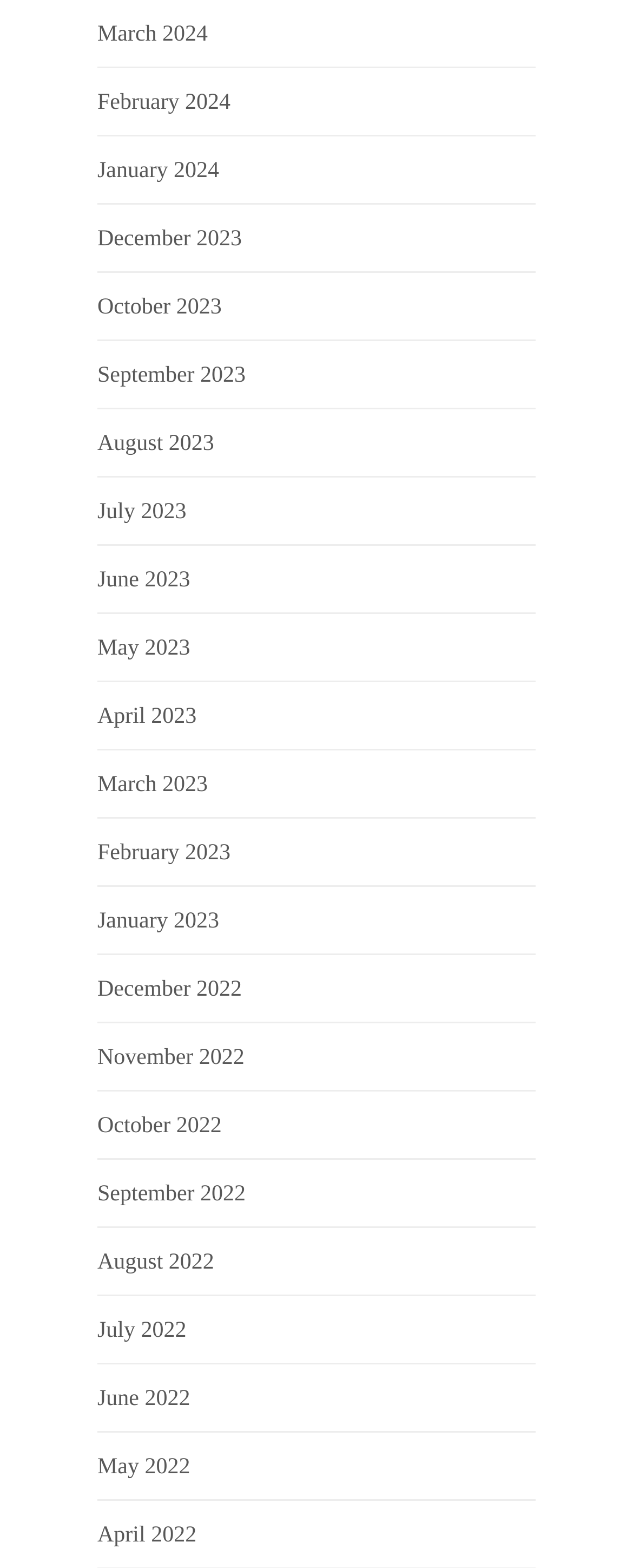Determine the bounding box coordinates for the clickable element required to fulfill the instruction: "access August 2023". Provide the coordinates as four float numbers between 0 and 1, i.e., [left, top, right, bottom].

[0.154, 0.276, 0.338, 0.291]